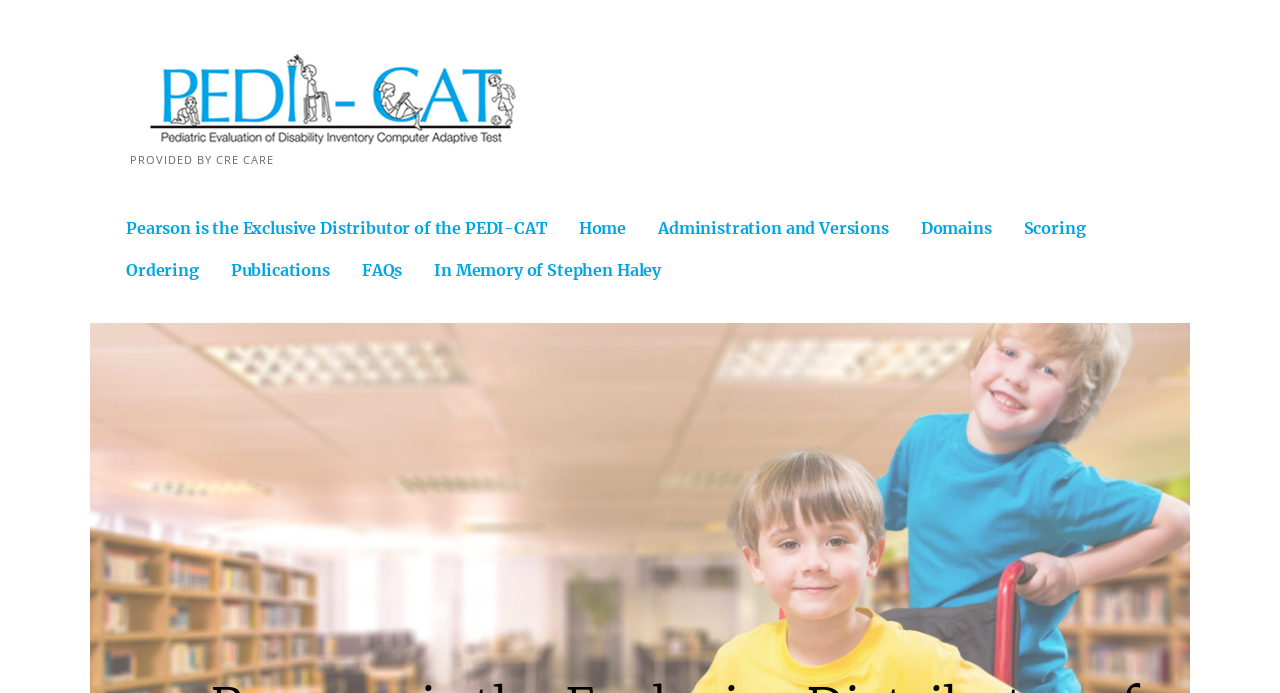Determine the coordinates of the bounding box for the clickable area needed to execute this instruction: "read publications".

[0.18, 0.36, 0.258, 0.42]